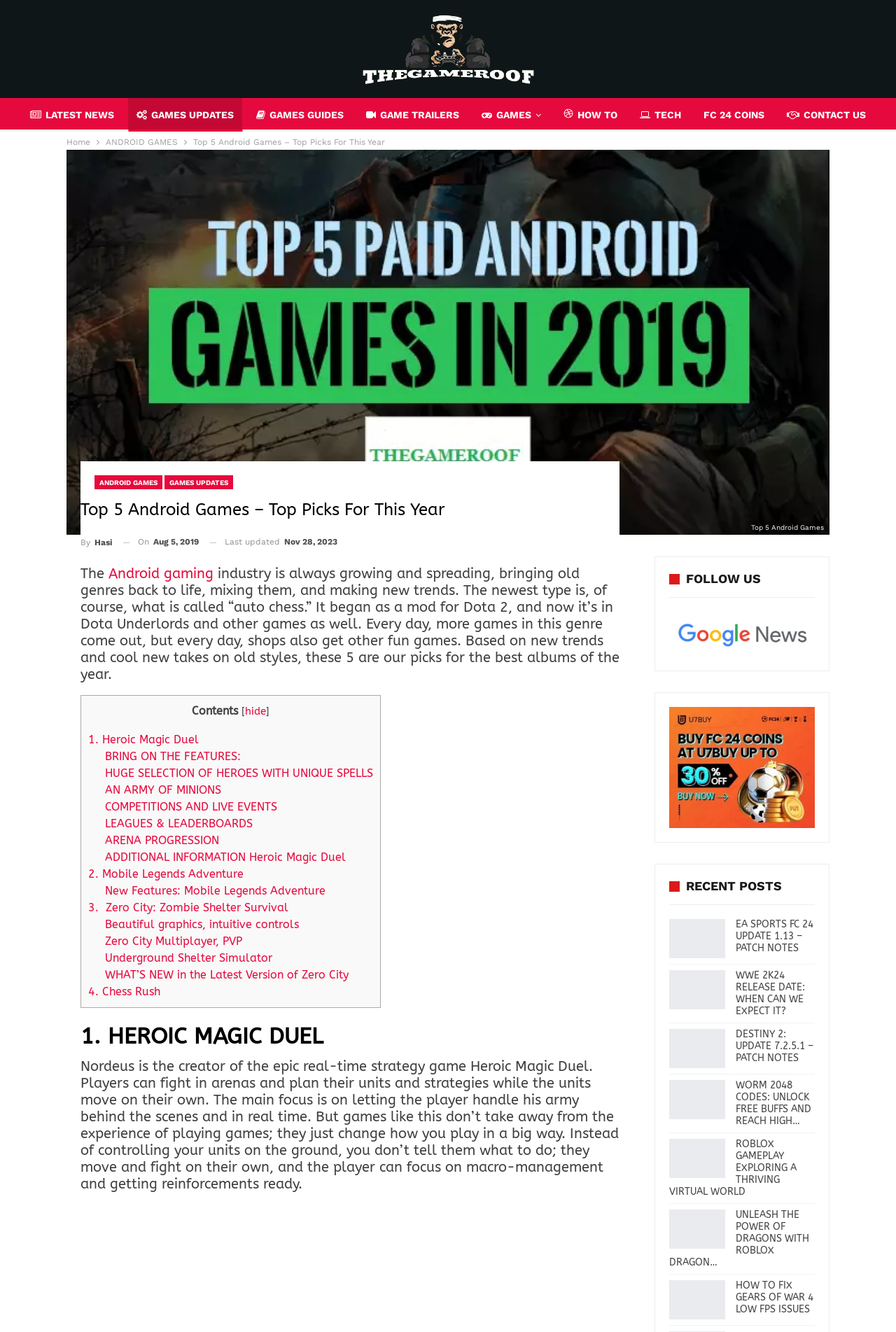Determine the title of the webpage and give its text content.

Top 5 Android Games – Top Picks For This Year